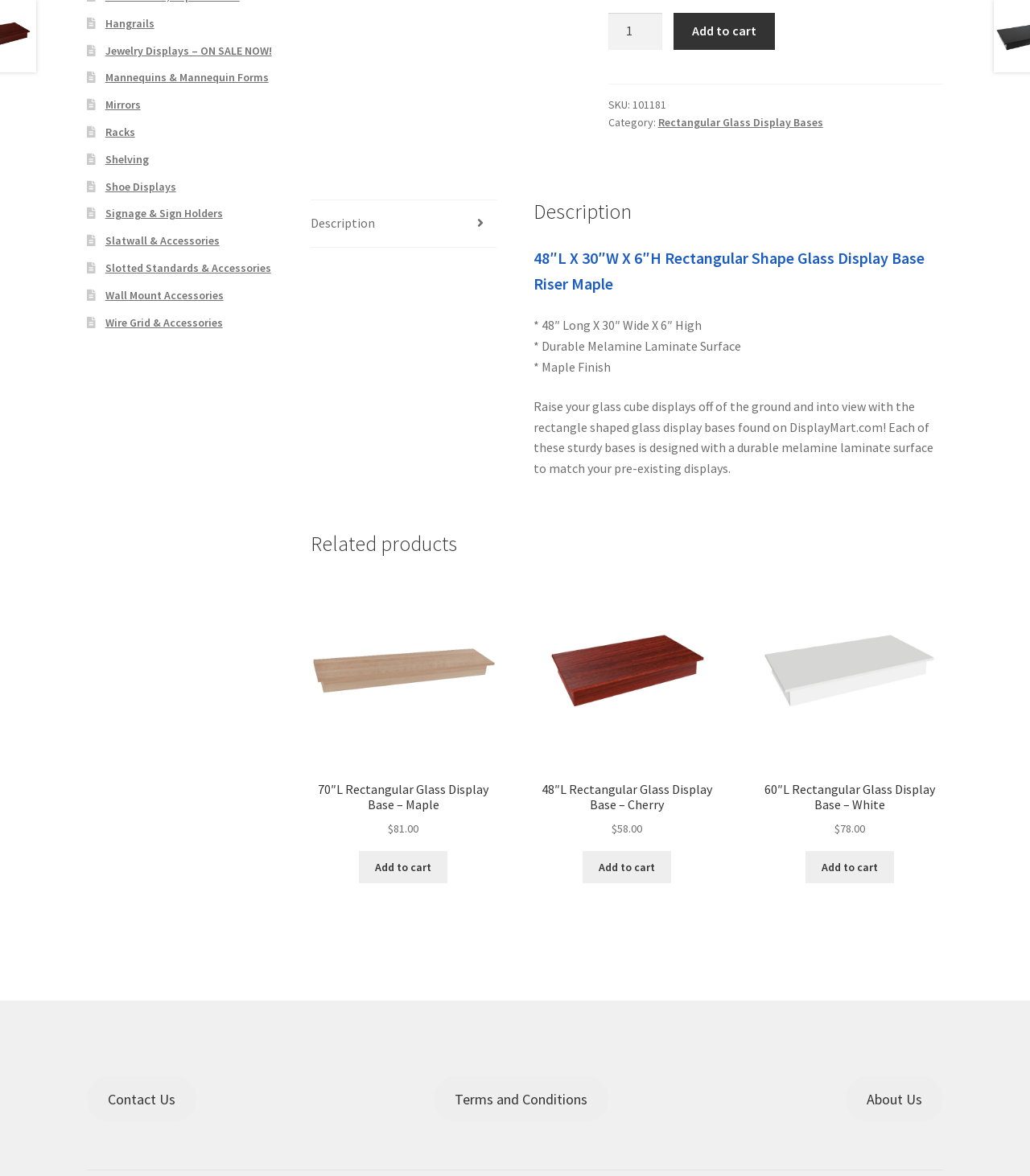Please provide the bounding box coordinate of the region that matches the element description: Add to cart. Coordinates should be in the format (top-left x, top-left y, bottom-right x, bottom-right y) and all values should be between 0 and 1.

[0.654, 0.011, 0.752, 0.042]